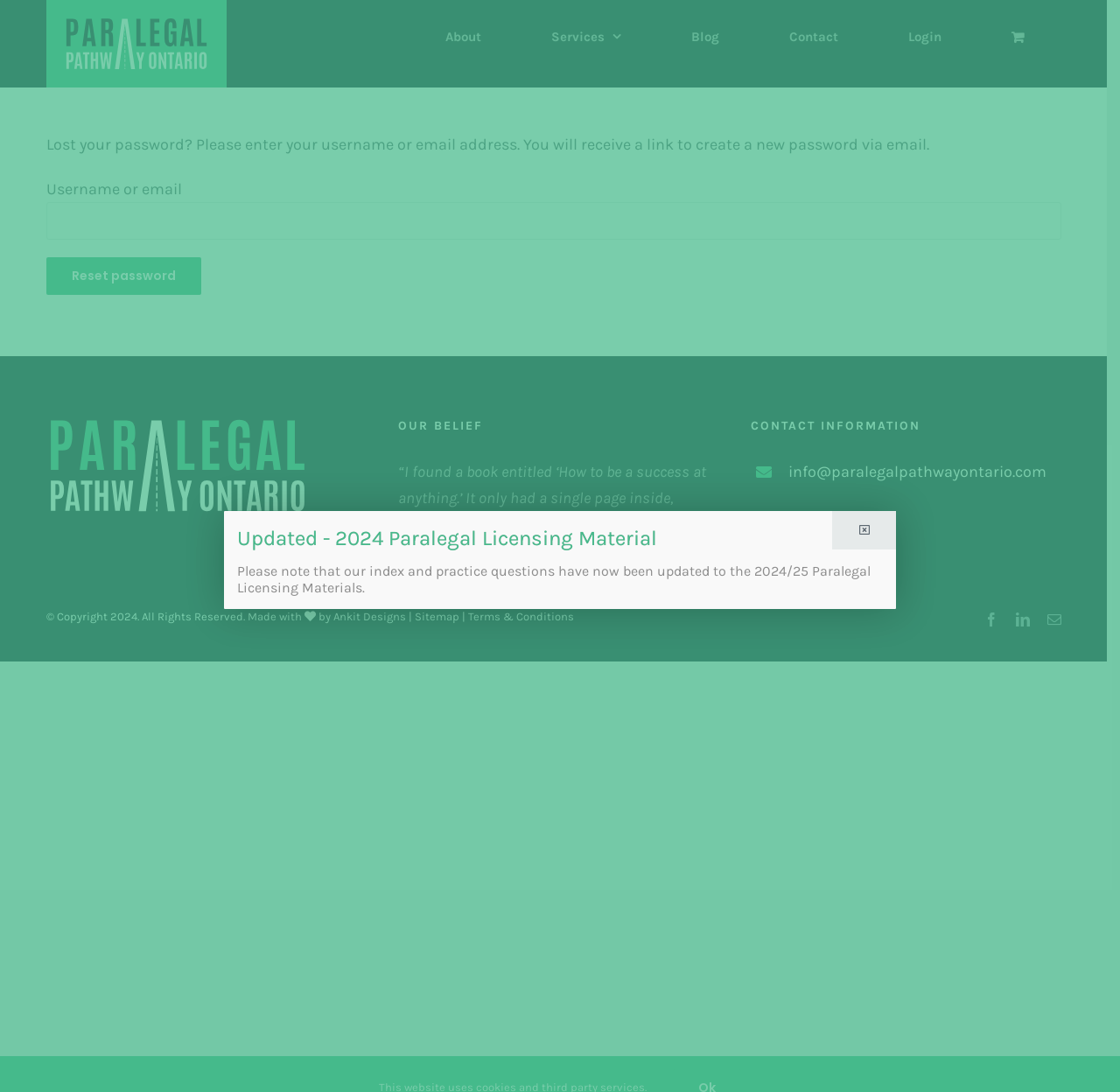What is the contact email address of Paralegal Pathway Ontario?
With the help of the image, please provide a detailed response to the question.

The contact email address is located in the 'CONTACT INFORMATION' section, and it is a static text element with a bounding box coordinate of [0.704, 0.423, 0.934, 0.44].